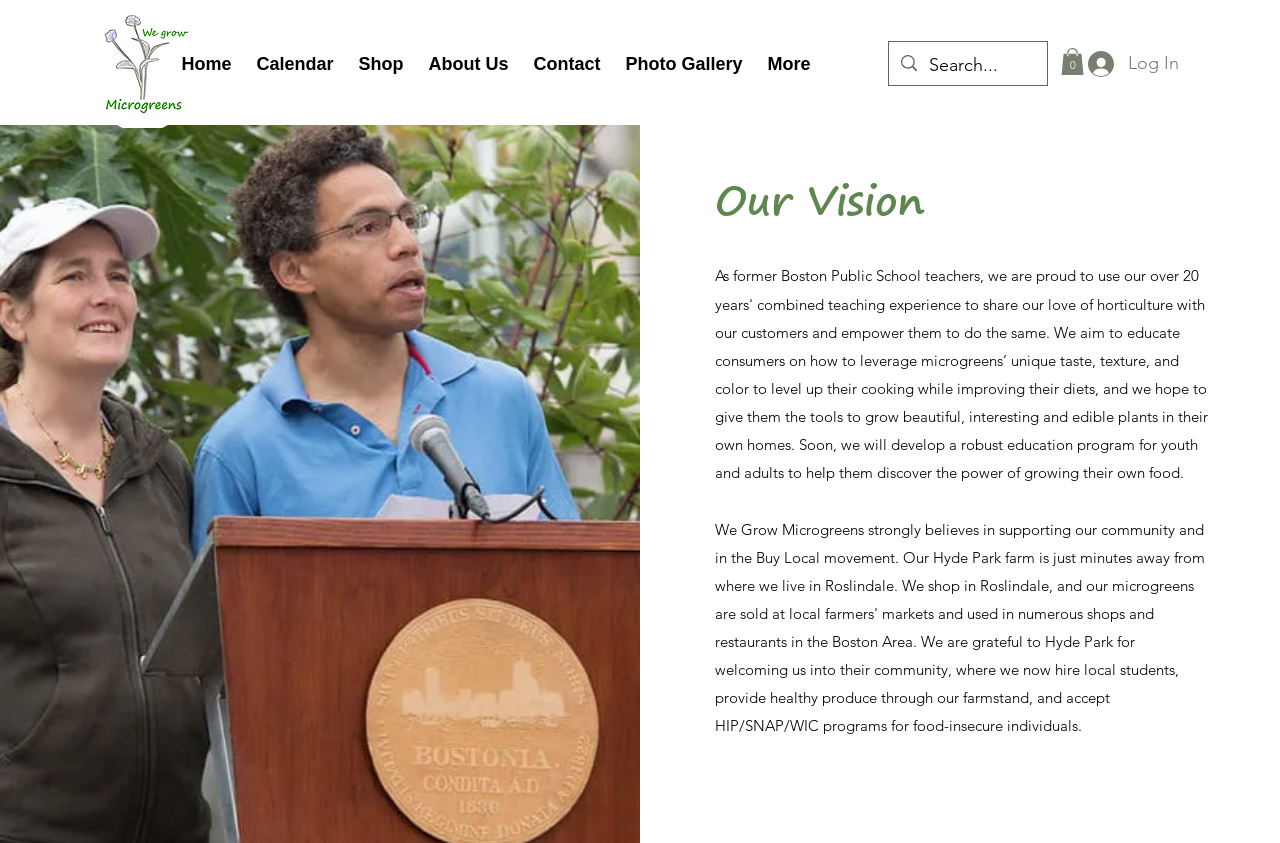Analyze the image and answer the question with as much detail as possible: 
How many items are in the cart?

The number of items in the cart can be found in the button 'Cart with 0 items' at the top right corner of the webpage. This button indicates that there are currently no items in the cart.